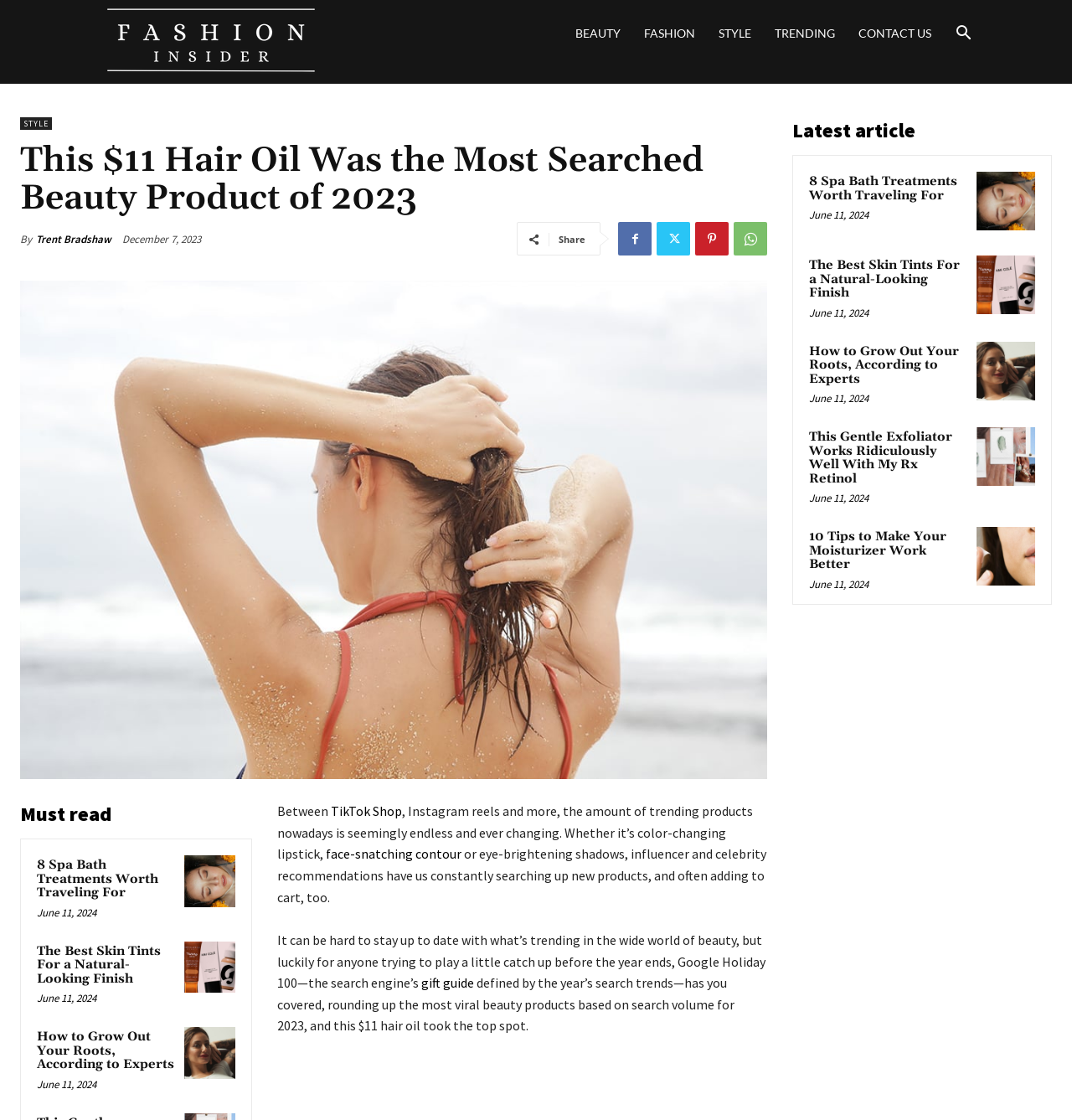Please determine the bounding box coordinates of the element to click on in order to accomplish the following task: "Search for 'Clean room' products". Ensure the coordinates are four float numbers ranging from 0 to 1, i.e., [left, top, right, bottom].

None